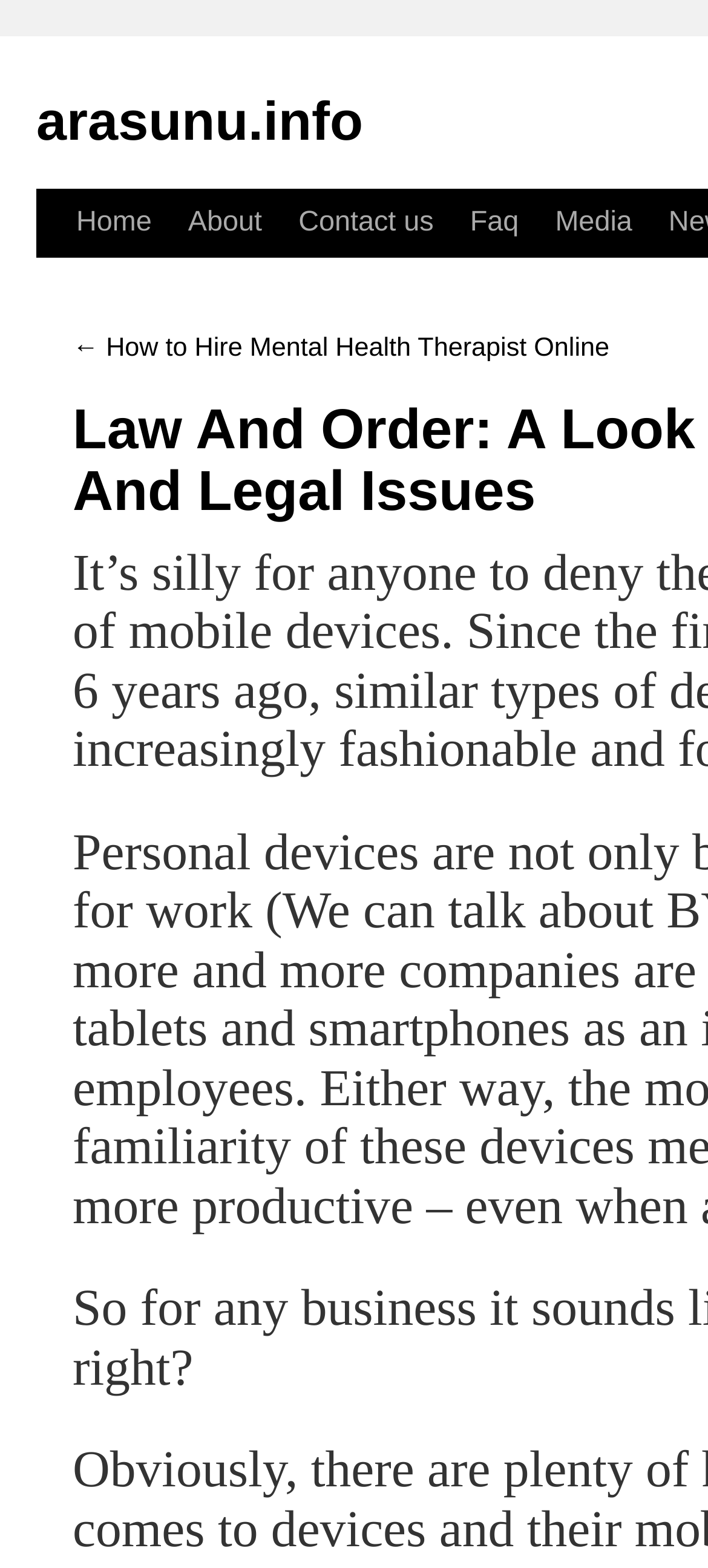Identify the bounding box of the HTML element described here: "IGNOU MPSE 005". Provide the coordinates as four float numbers between 0 and 1: [left, top, right, bottom].

None